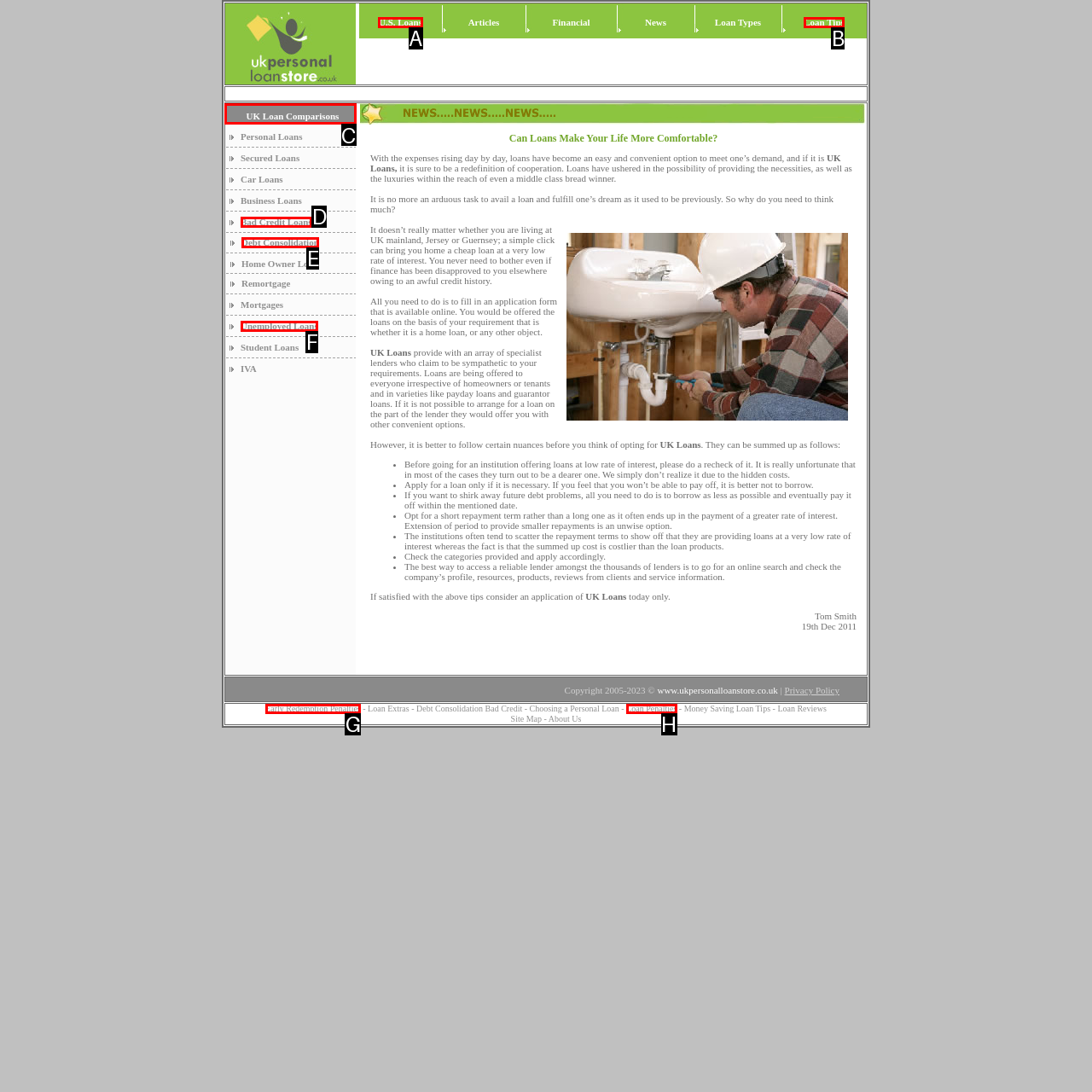Select the letter of the UI element that matches this task: Click on UK Loan Comparisons
Provide the answer as the letter of the correct choice.

C